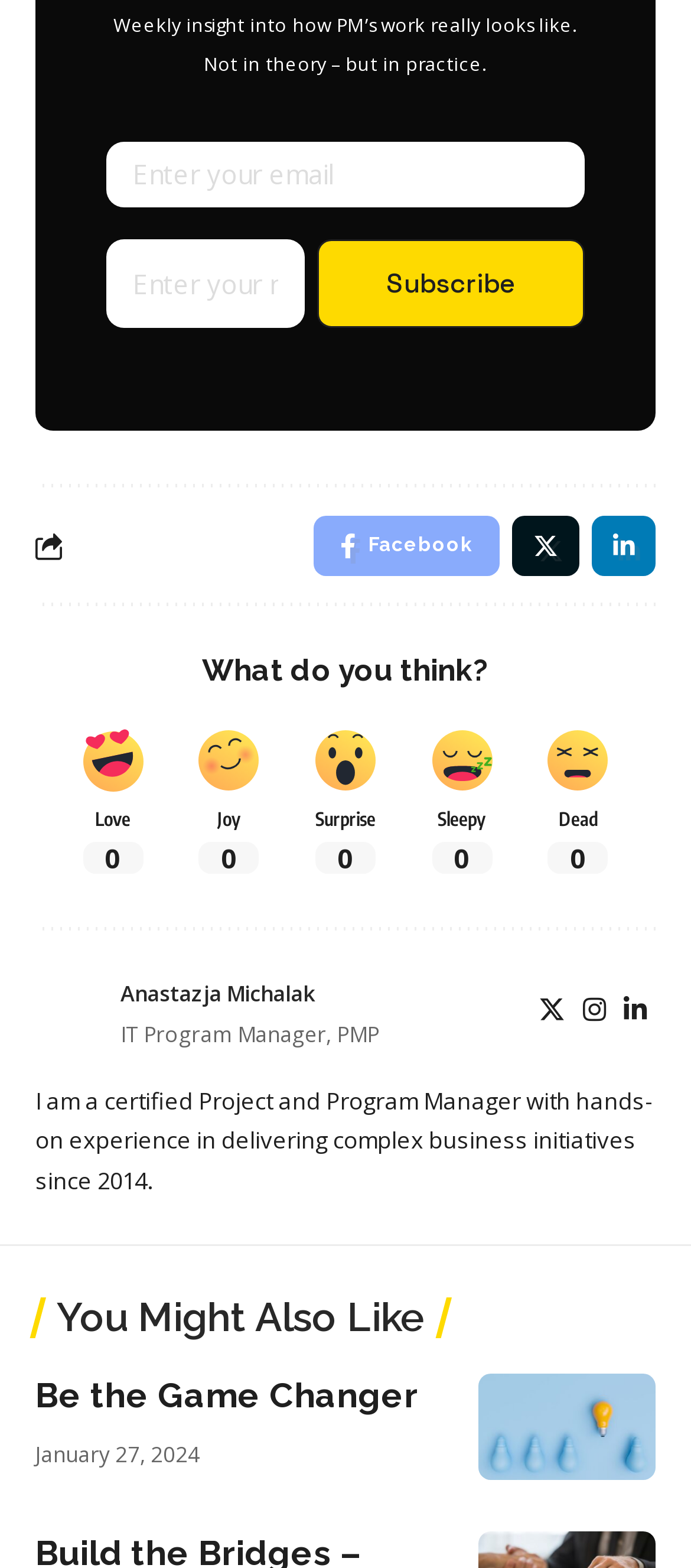How many emotions are listed?
Kindly offer a detailed explanation using the data available in the image.

There are five emotions listed on the webpage, including Love, Joy, Surprise, Sleepy, and Dead. These emotions are located in the middle of the page, and each has a corresponding count of 0.